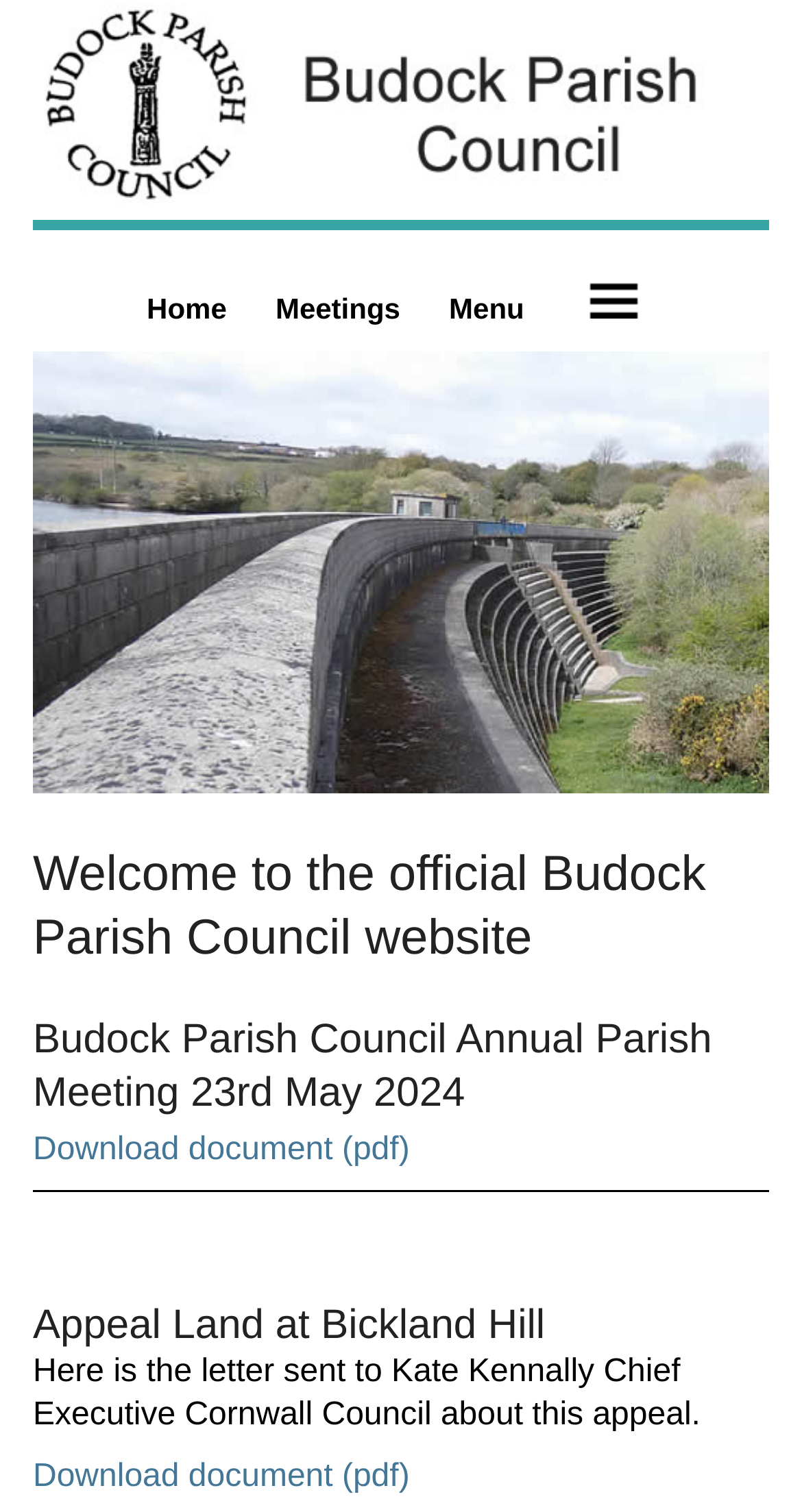What is the topic of the first article on the page?
Please provide a single word or phrase based on the screenshot.

Annual Parish Meeting